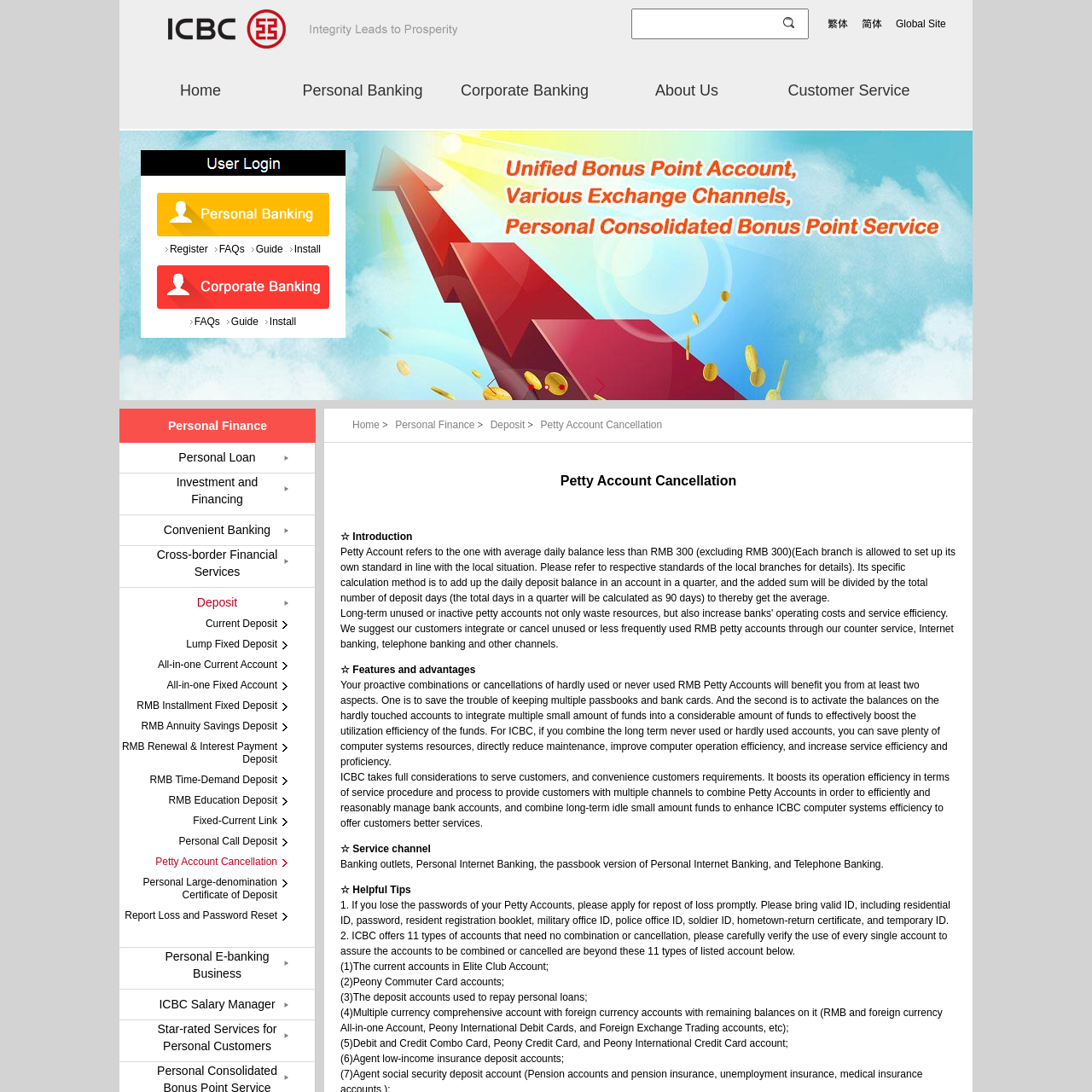What is the theme of the design?
Please look at the image marked with a red bounding box and provide a one-word or short-phrase answer based on what you see.

Professional and banking-oriented